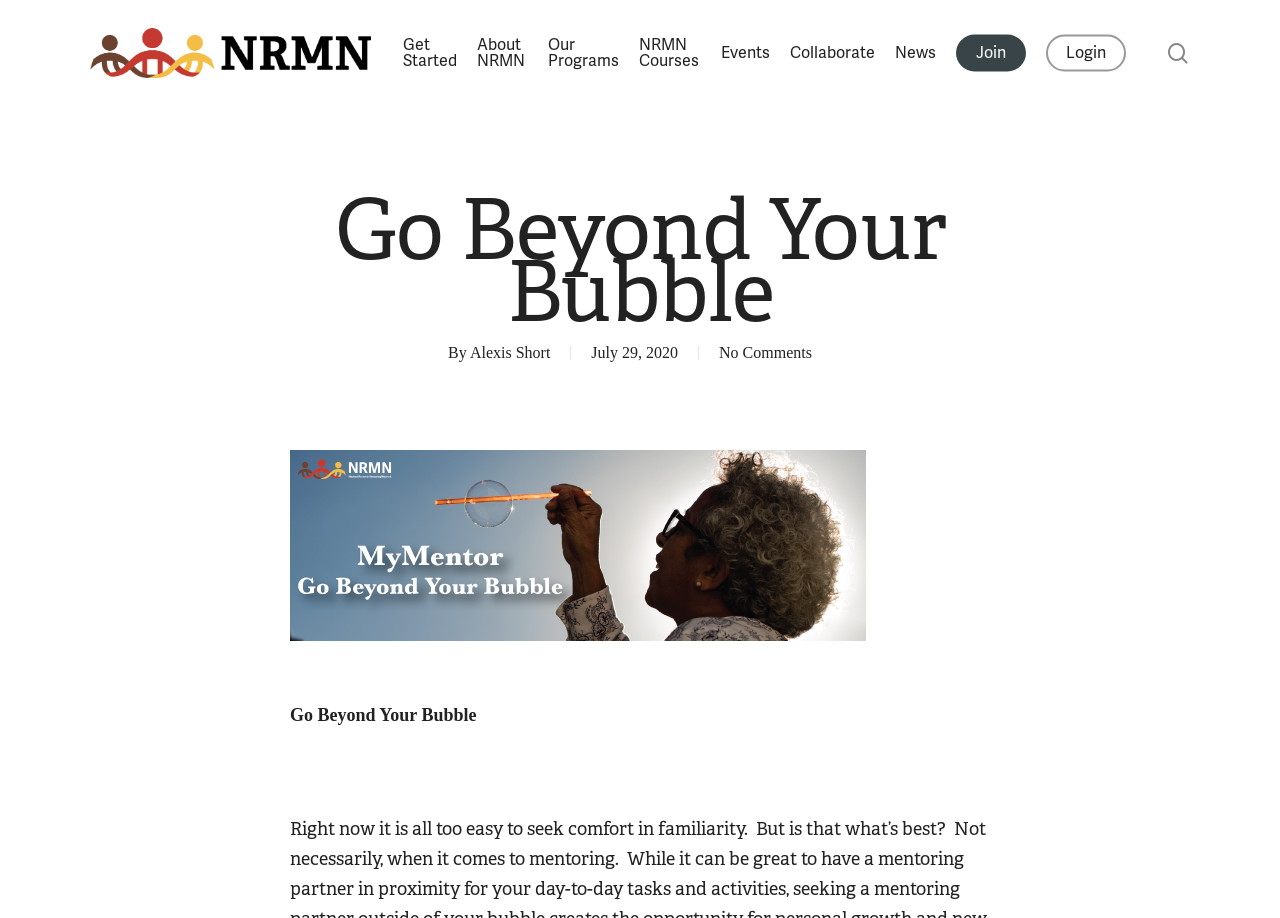Generate the text of the webpage's primary heading.

Go Beyond Your Bubble